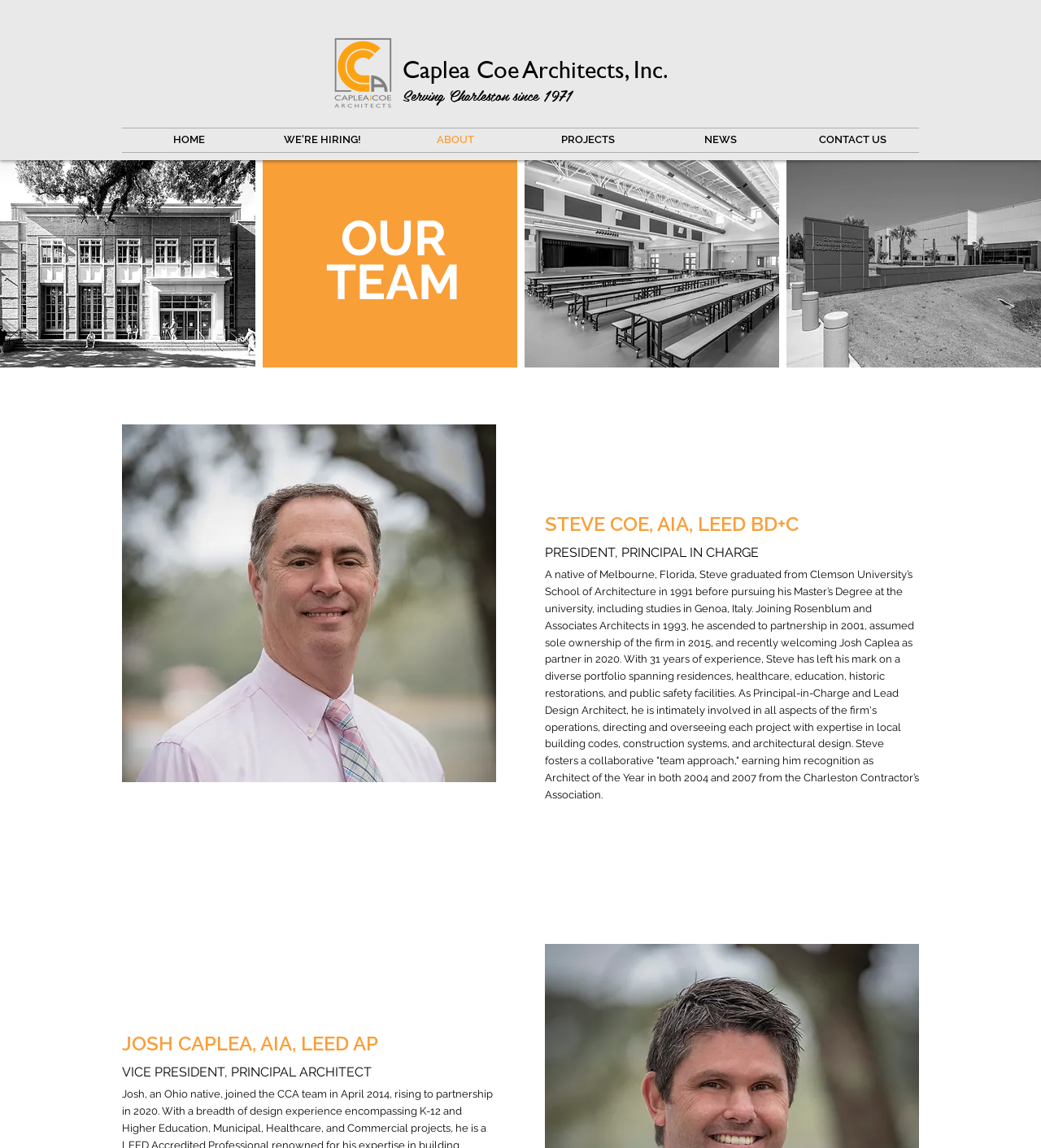Find the bounding box coordinates for the HTML element specified by: "See All".

None